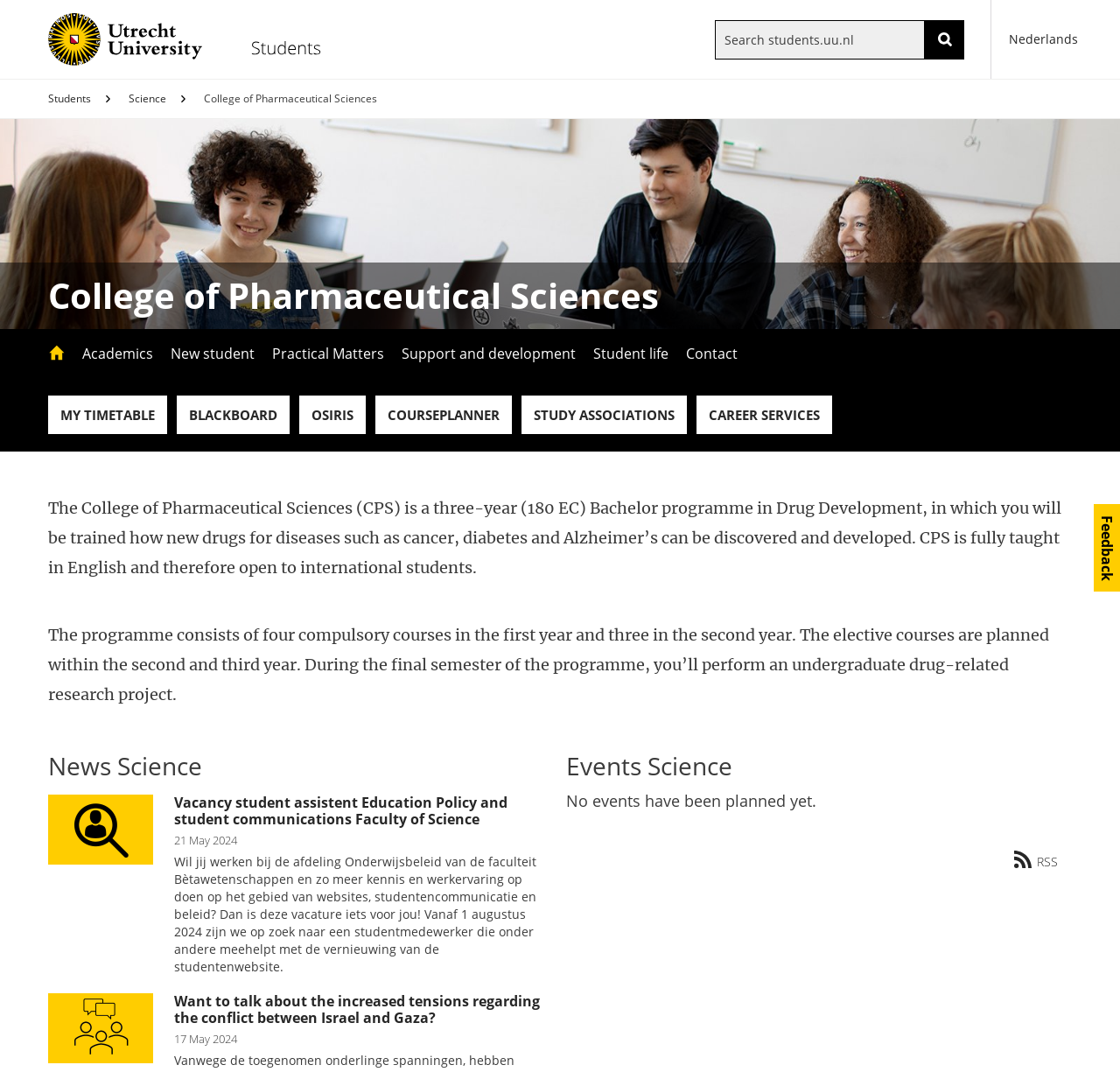Can you find the bounding box coordinates for the element to click on to achieve the instruction: "Search by keyword"?

[0.638, 0.018, 0.826, 0.055]